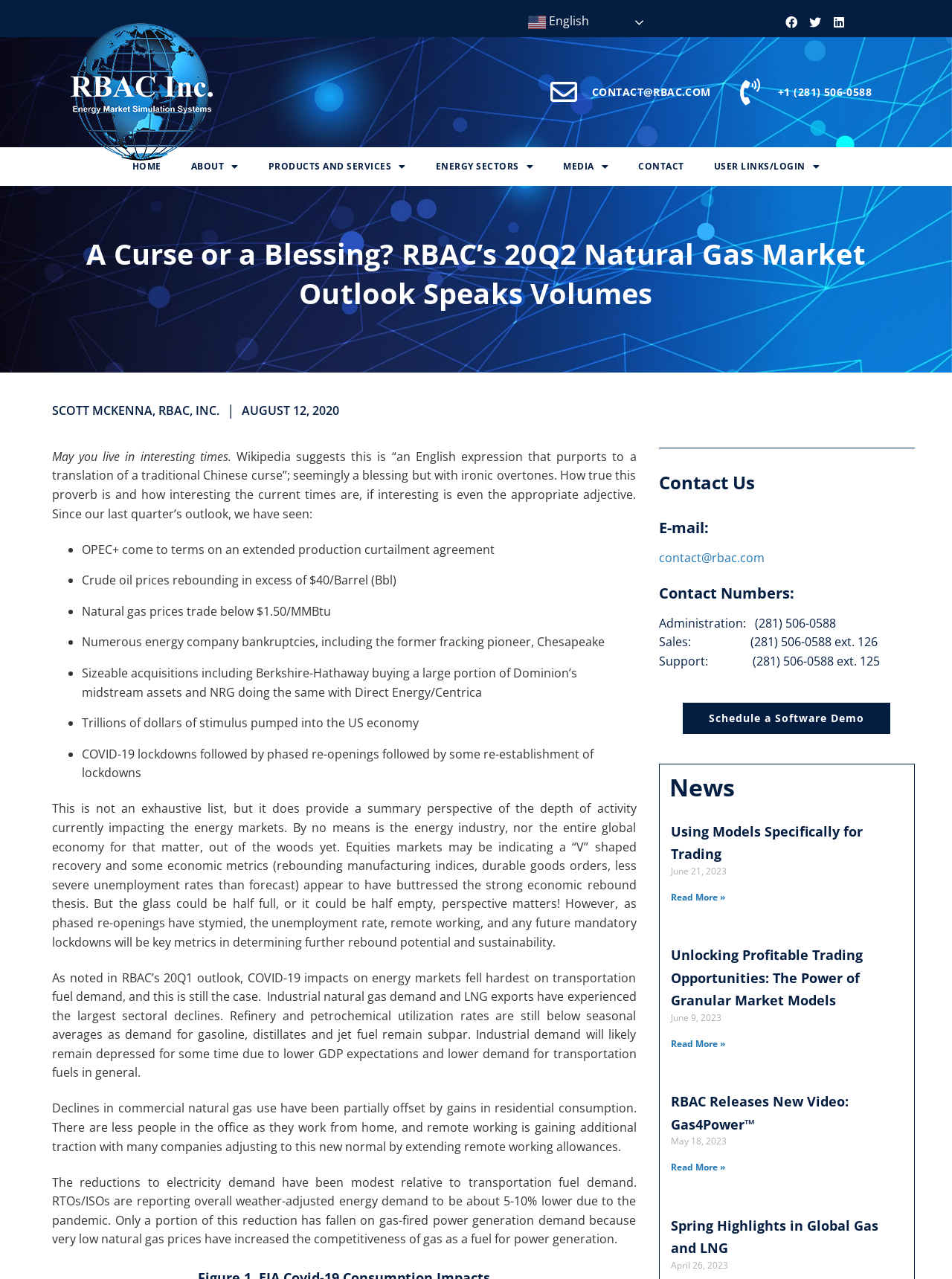Offer a comprehensive description of the webpage’s content and structure.

This webpage is about RBAC Inc., an energy market simulation systems company. At the top, there is a heading with the company name and a link to switch to English. Below that, there are social media links to Facebook, Twitter, and LinkedIn. 

On the left side, there is a navigation menu with links to Home, About, Products and Services, Energy Sectors, Media, Contact, and User Links/Login. 

The main content of the page is an article titled "A Curse or a Blessing? RBAC’s 20Q2 Natural Gas Market Outlook Speaks Volumes". The article discusses the current state of the energy market, mentioning various factors that have impacted the market, such as OPEC's production curtailment agreement, crude oil prices, natural gas prices, energy company bankruptcies, and acquisitions. The article also talks about the COVID-19 pandemic's effects on the energy market, including reduced demand for transportation fuels, industrial natural gas, and LNG exports.

Below the article, there is a section titled "Contact Us" with the company's email address, phone numbers, and a link to schedule a software demo. 

On the right side, there is a section titled "News" with three articles, each with a heading, a link to read more, and a date. The articles are about using models for trading, unlocking profitable trading opportunities, and a new video release by RBAC.